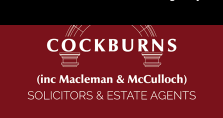What is the font color of 'COCKBURNS'?
Refer to the image and respond with a one-word or short-phrase answer.

White